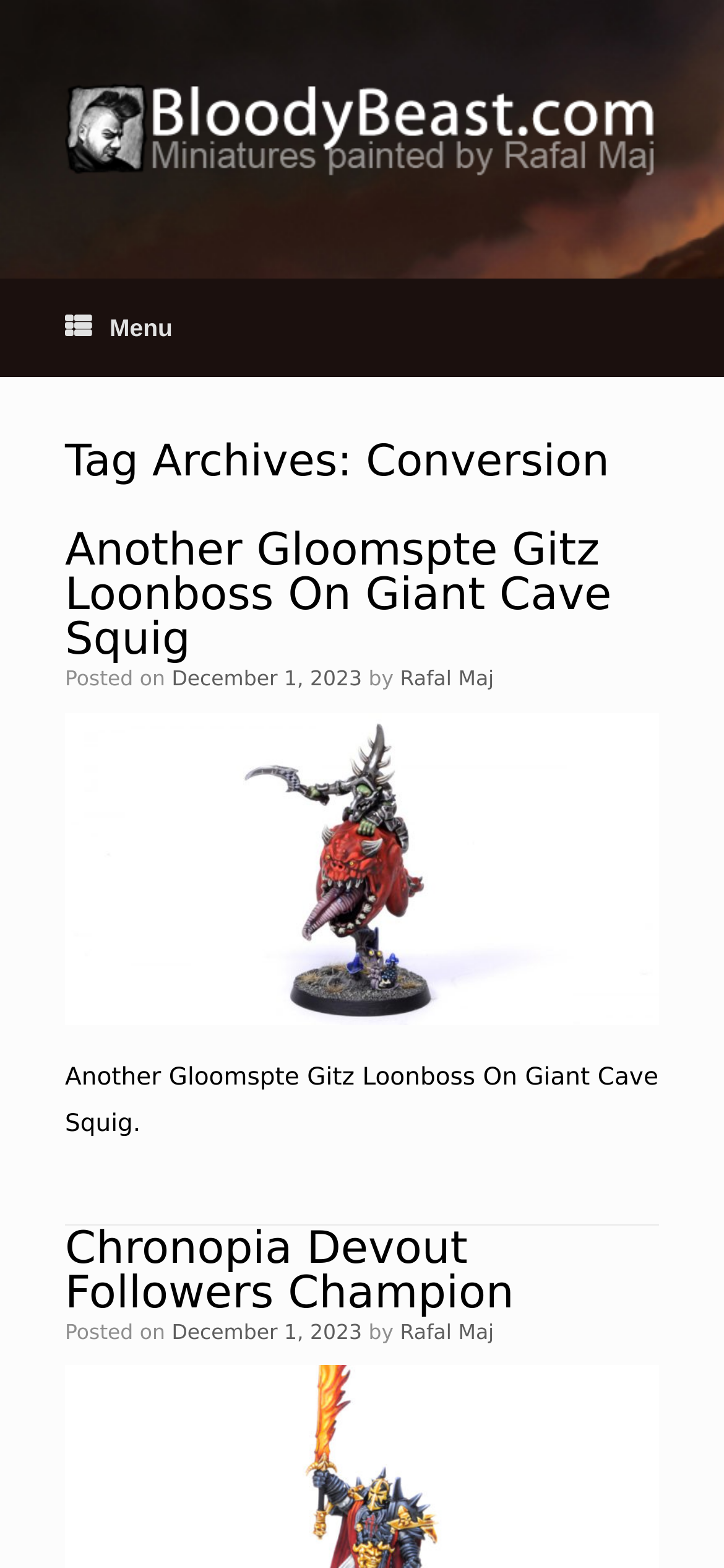Using the provided element description: "title="BloodyBeast.com"", determine the bounding box coordinates of the corresponding UI element in the screenshot.

[0.09, 0.0, 0.91, 0.112]